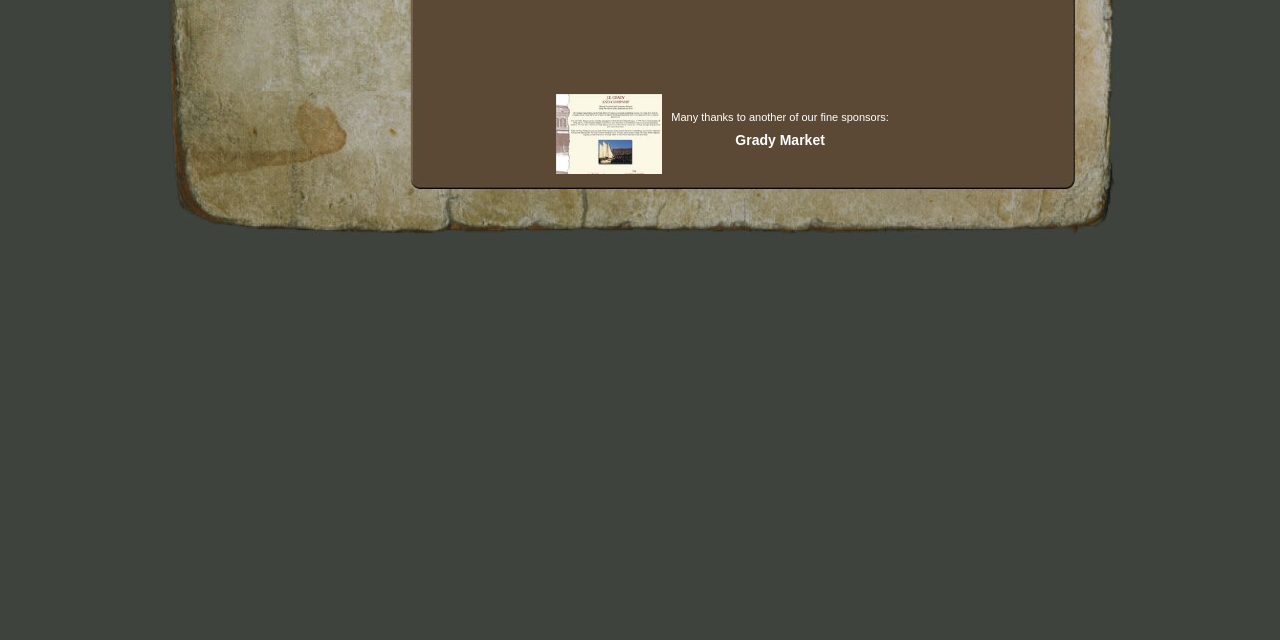Extract the bounding box coordinates for the UI element described as: "alt="Grady Market"".

[0.431, 0.256, 0.521, 0.275]